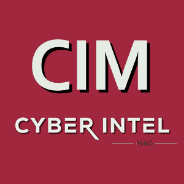What is the role of cybersecurity professionals according to the logo?
Provide a concise answer using a single word or phrase based on the image.

navigating complexities